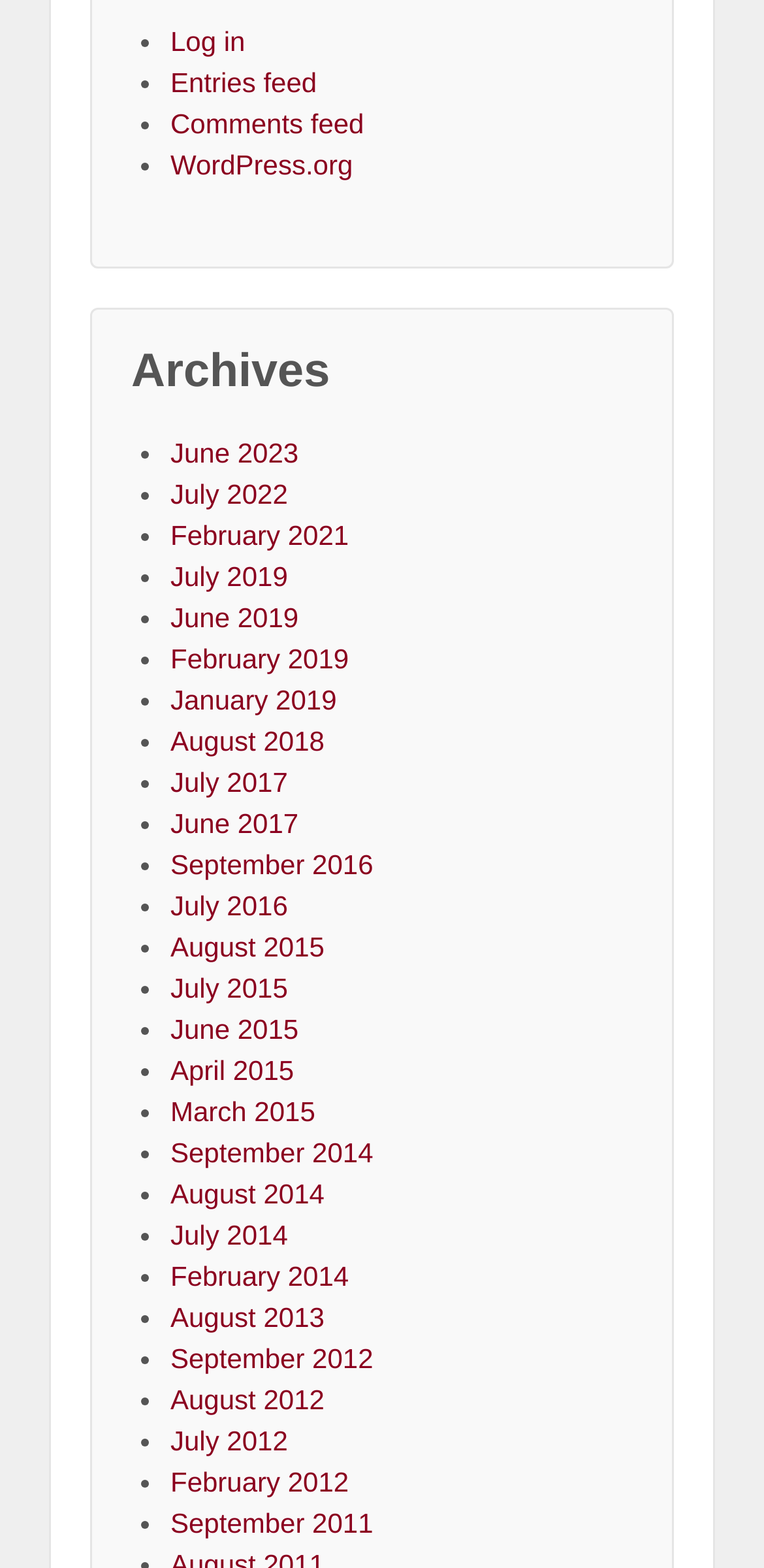Is there an archive link for March 2015?
We need a detailed and meticulous answer to the question.

I searched the list of archive links and found that there is a link for March 2015.